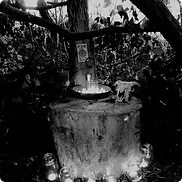Give a one-word or short-phrase answer to the following question: 
What lies beside the circular bowl?

Animal skull